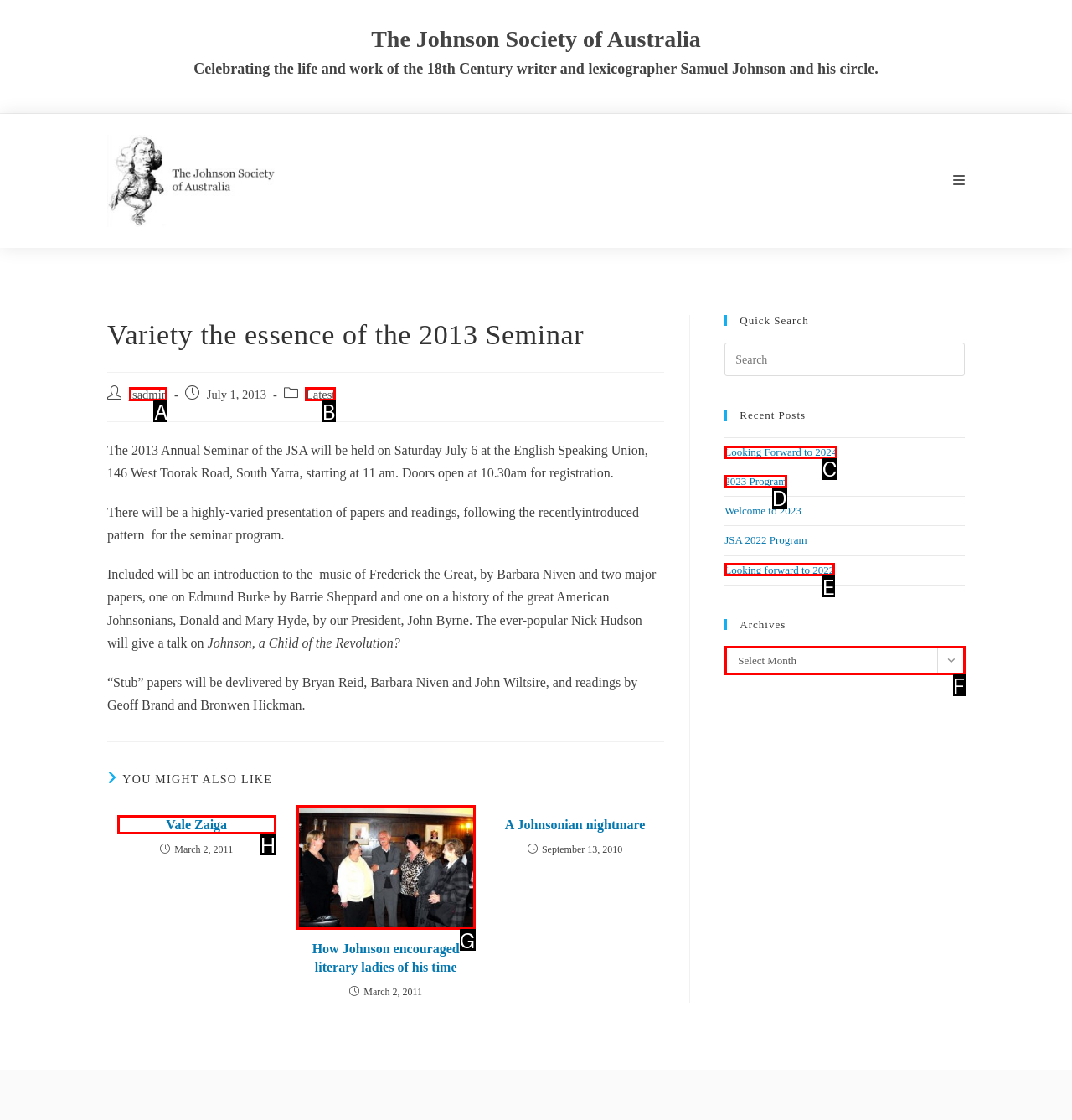Choose the letter of the UI element necessary for this task: Read more about the article 'How Johnson encouraged literary ladies of his time'
Answer with the correct letter.

G